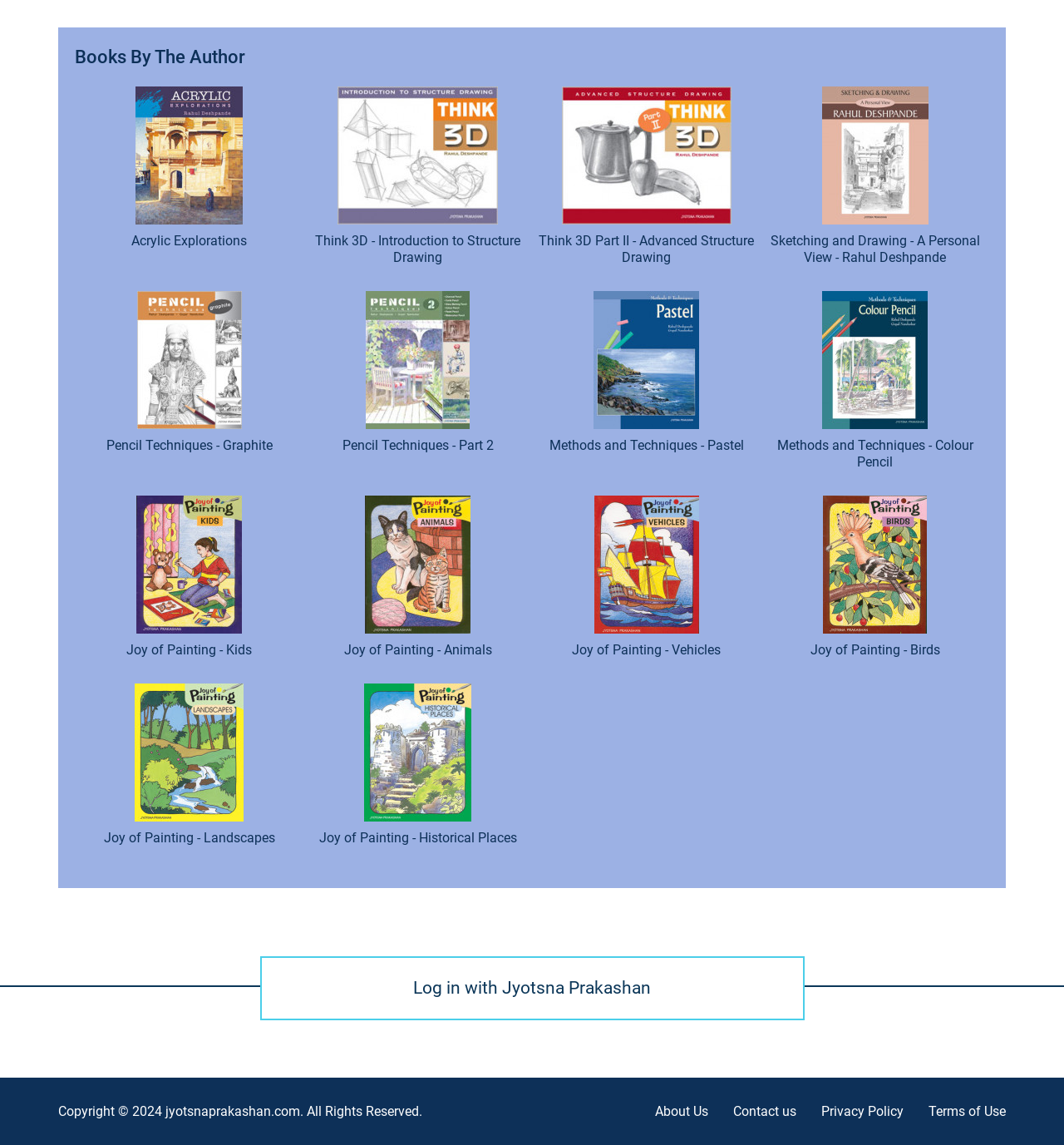Identify the bounding box for the UI element described as: "Joy of Painting - Animals". The coordinates should be four float numbers between 0 and 1, i.e., [left, top, right, bottom].

[0.323, 0.561, 0.462, 0.575]